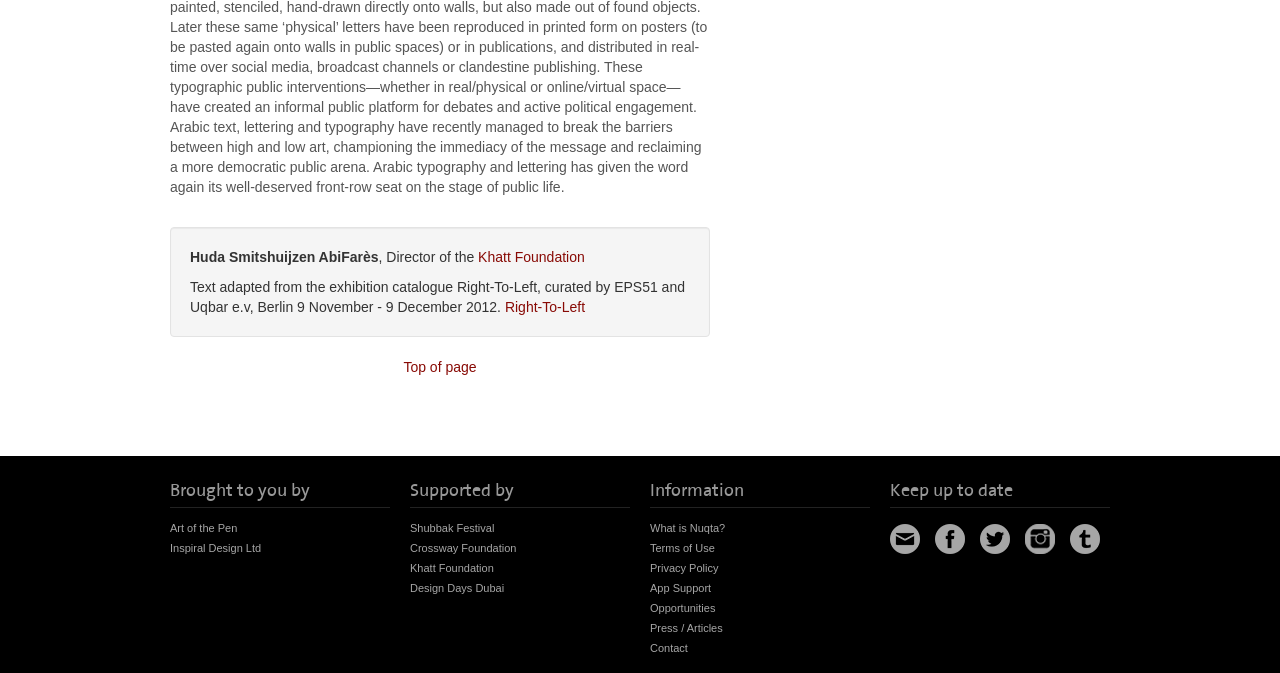Please locate the bounding box coordinates for the element that should be clicked to achieve the following instruction: "Click on Khatt Foundation". Ensure the coordinates are given as four float numbers between 0 and 1, i.e., [left, top, right, bottom].

[0.374, 0.37, 0.457, 0.394]